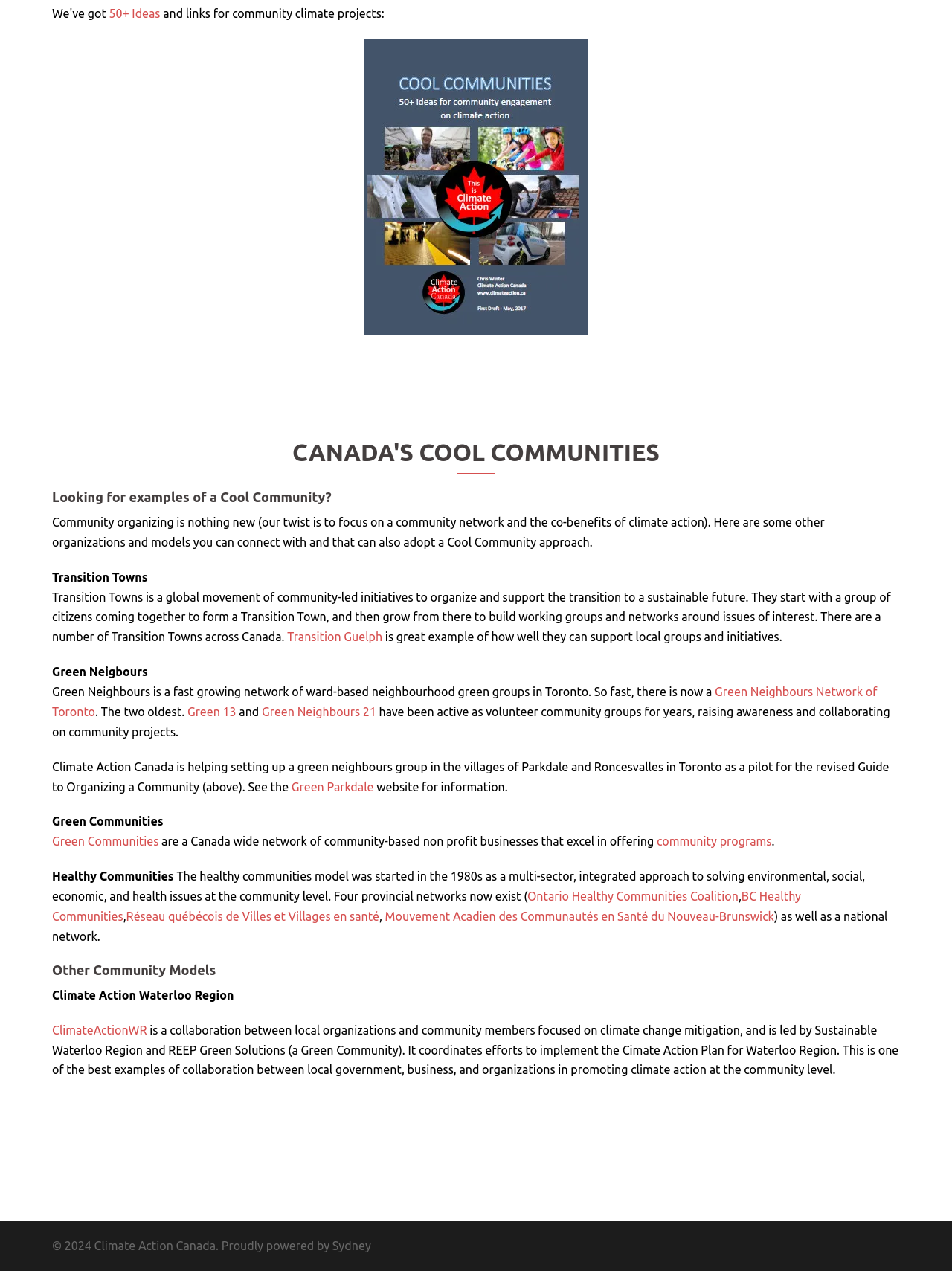Locate the bounding box coordinates of the clickable area to execute the instruction: "Learn about Climate Action Waterloo Region". Provide the coordinates as four float numbers between 0 and 1, represented as [left, top, right, bottom].

[0.055, 0.805, 0.154, 0.816]